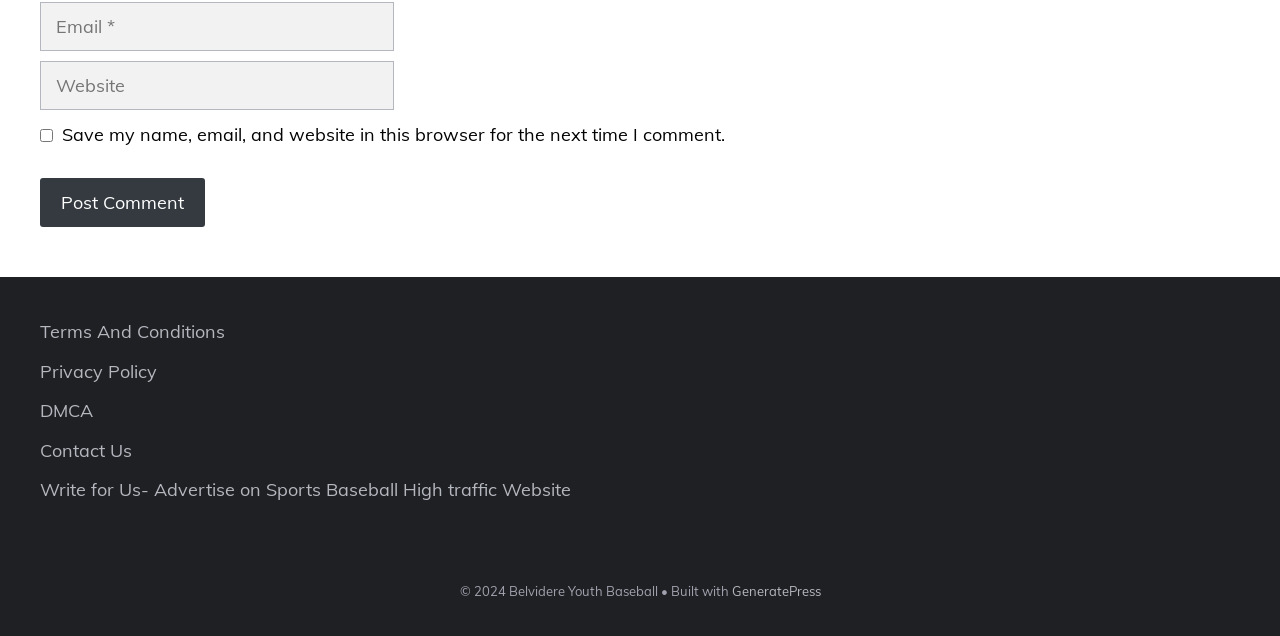What is the theme of the website?
Refer to the screenshot and respond with a concise word or phrase.

Baseball